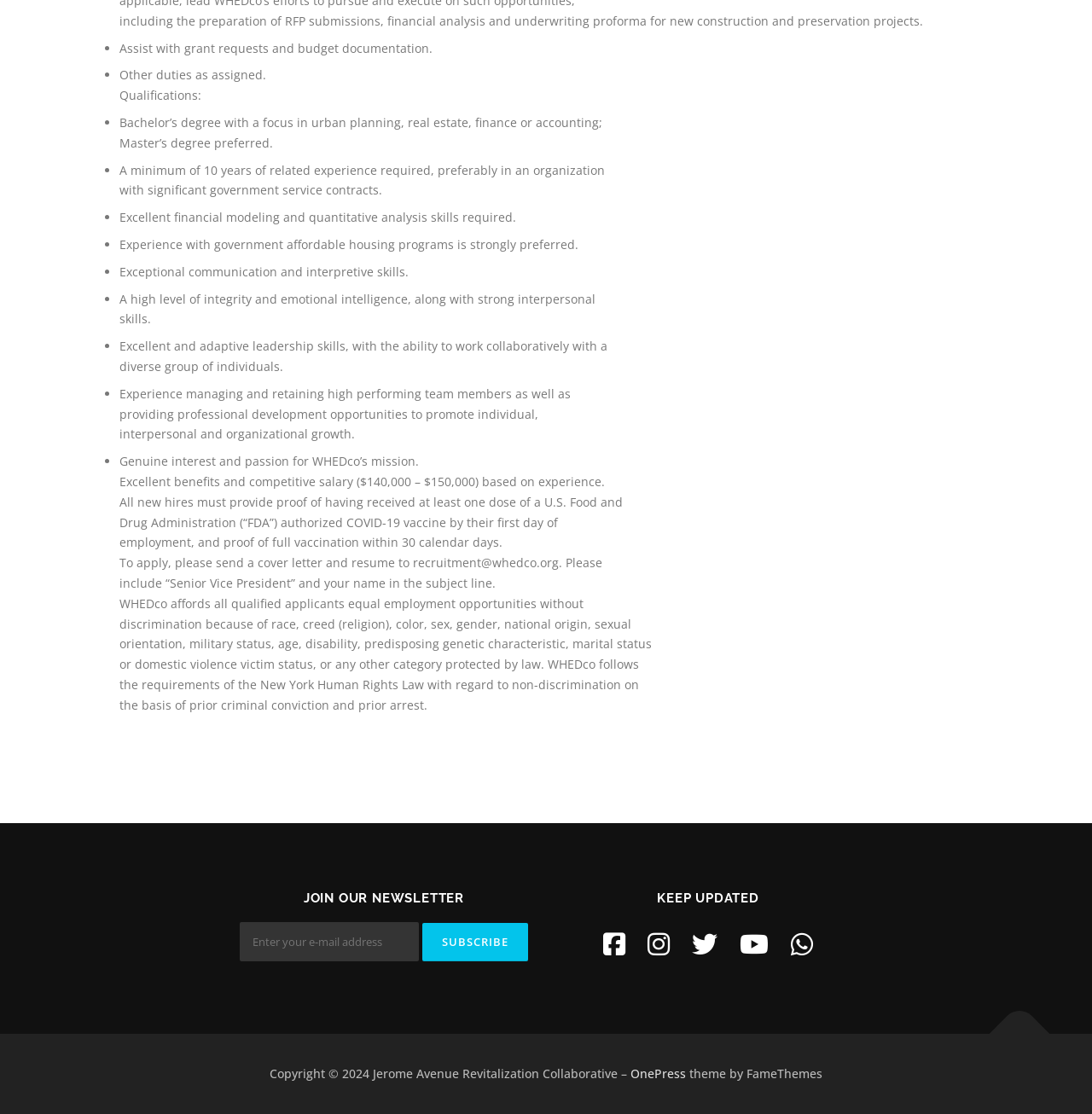Please determine the bounding box coordinates of the clickable area required to carry out the following instruction: "Enter your e-mail address". The coordinates must be four float numbers between 0 and 1, represented as [left, top, right, bottom].

[0.22, 0.828, 0.384, 0.863]